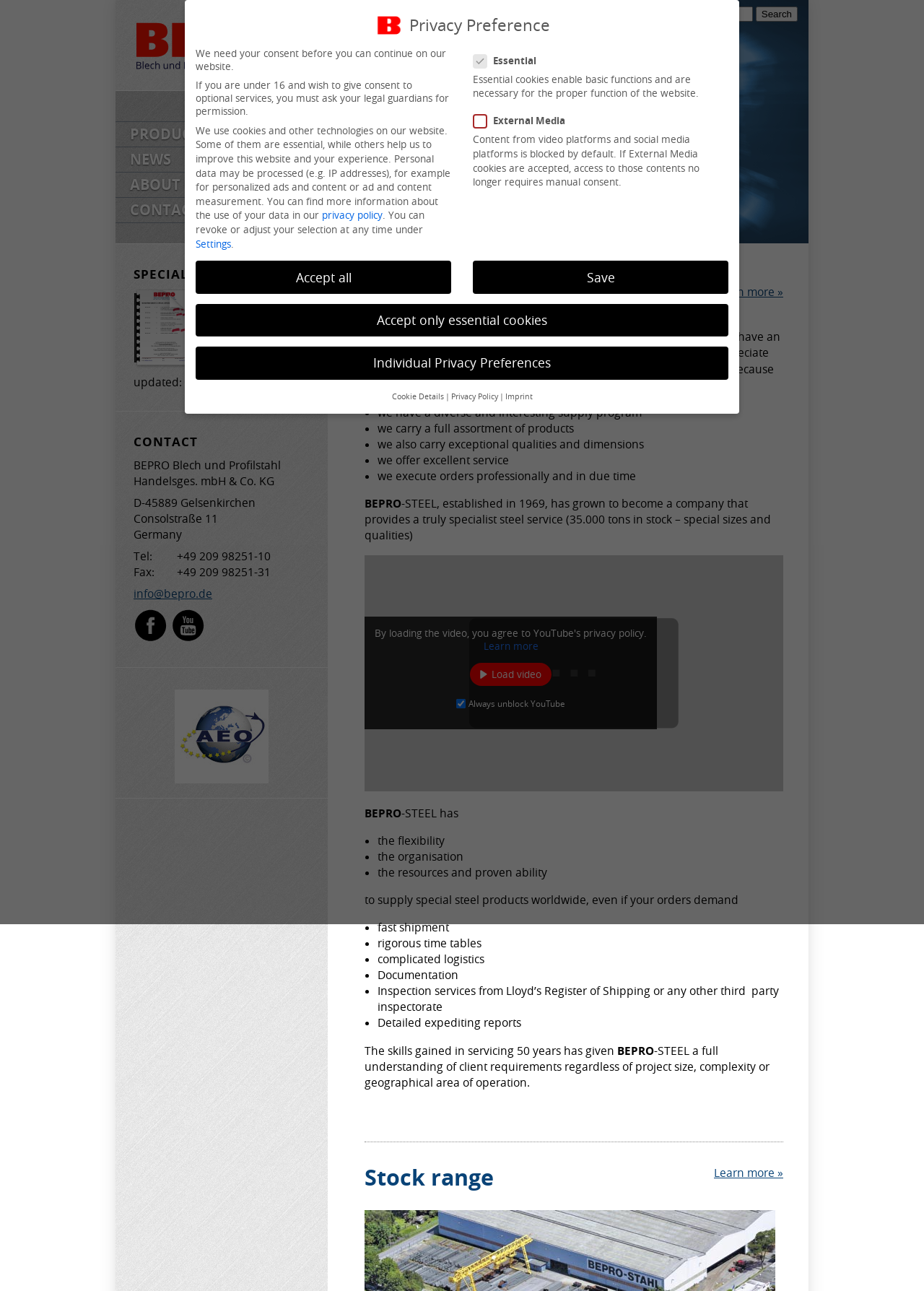What is the company name?
Use the image to answer the question with a single word or phrase.

BEPRO STAHL